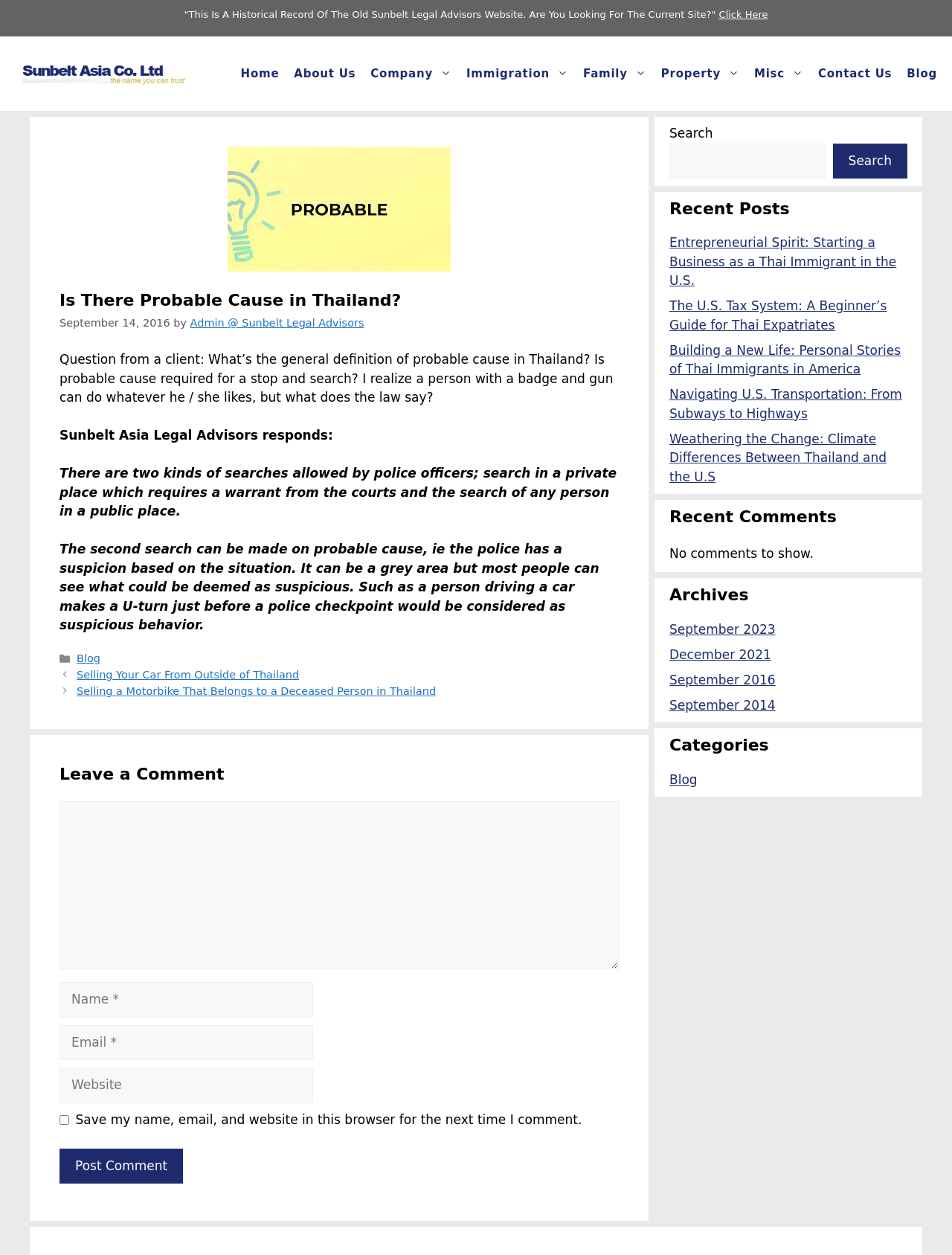Find the bounding box coordinates of the clickable area required to complete the following action: "Read the 'Is There Probable Cause in Thailand?' article".

[0.062, 0.231, 0.65, 0.247]